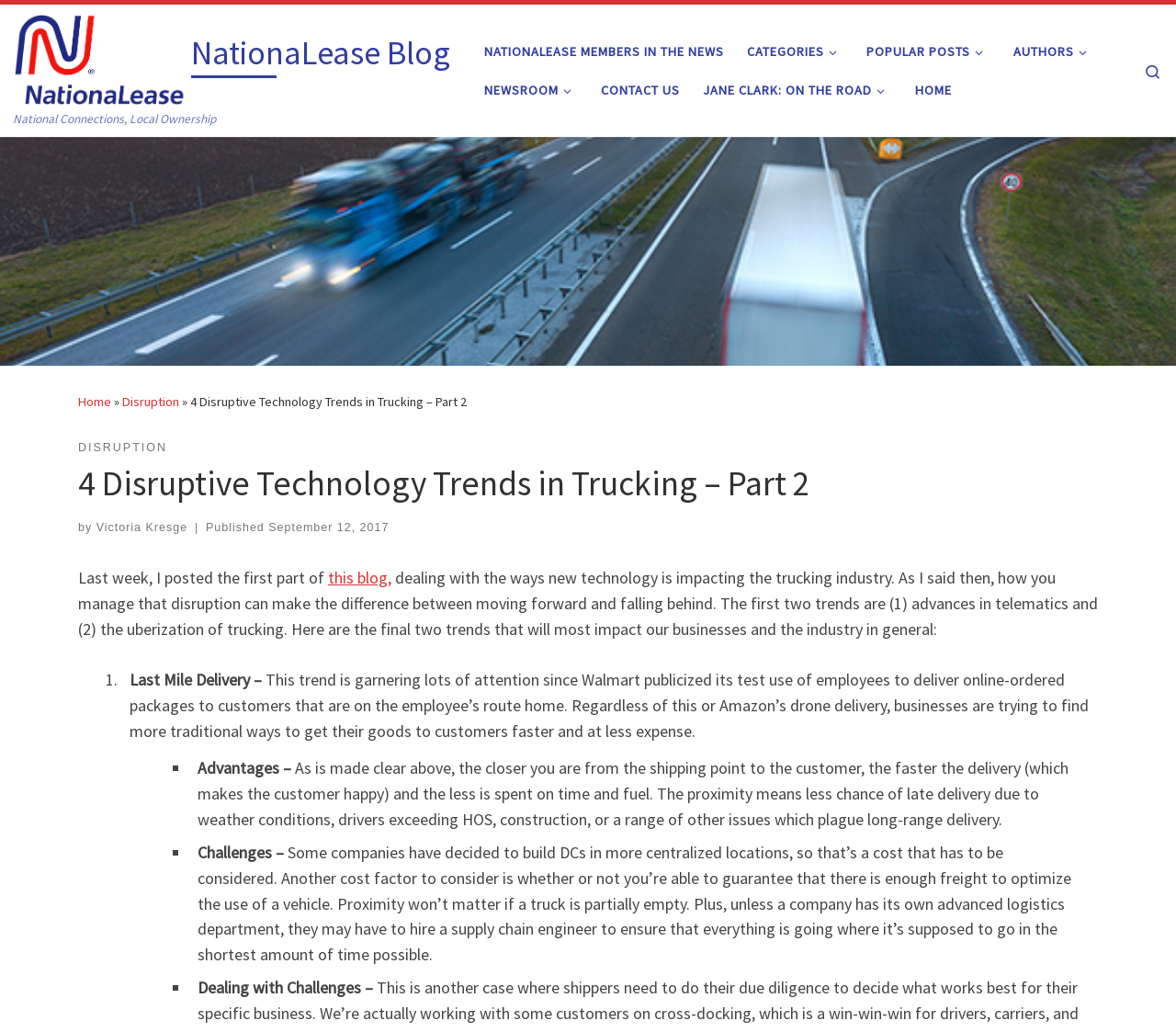Identify the bounding box coordinates for the element you need to click to achieve the following task: "view popular posts". The coordinates must be four float values ranging from 0 to 1, formatted as [left, top, right, bottom].

[0.732, 0.031, 0.847, 0.068]